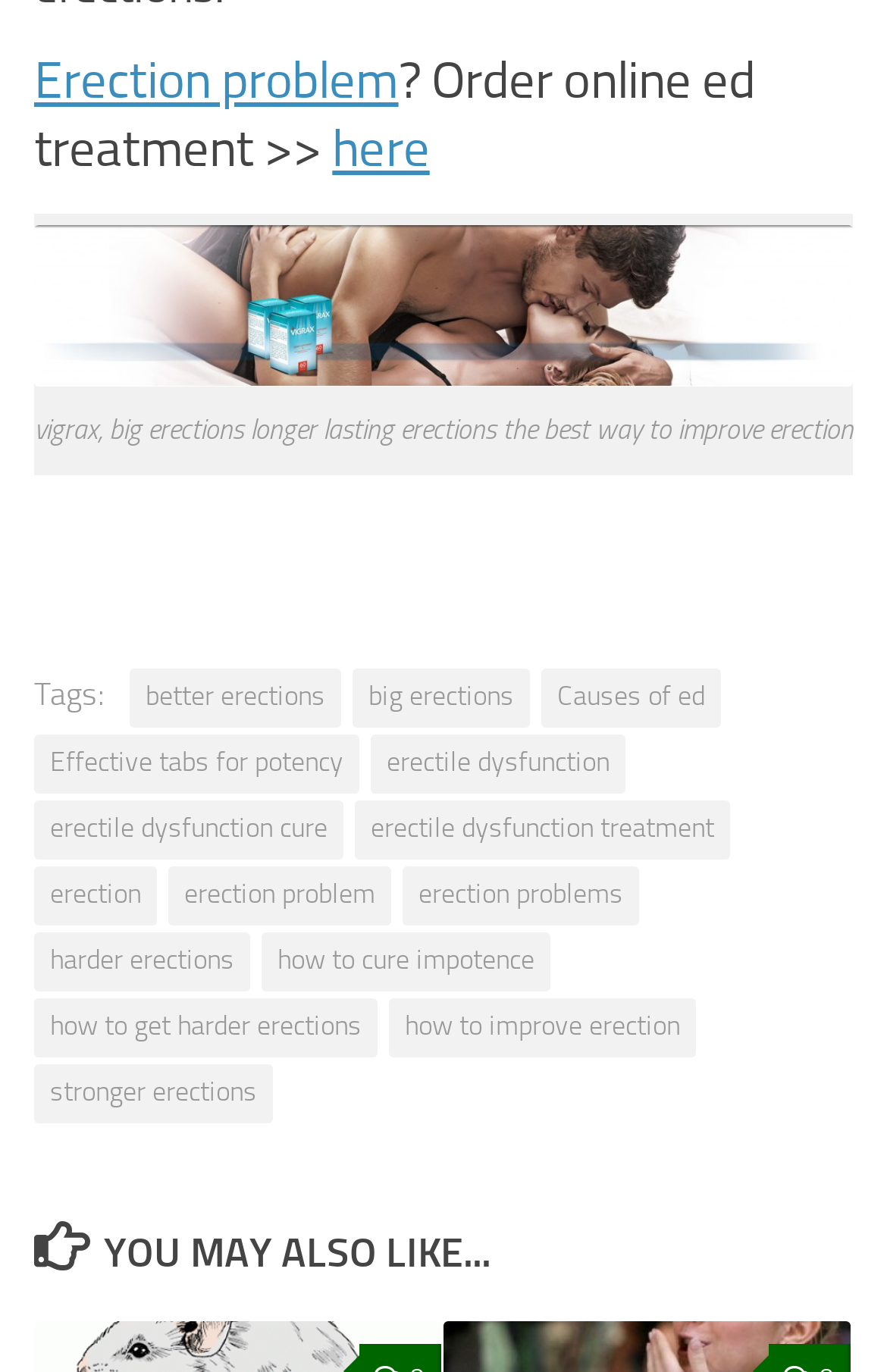Using the provided element description: "how to get harder erections", determine the bounding box coordinates of the corresponding UI element in the screenshot.

[0.038, 0.728, 0.426, 0.771]